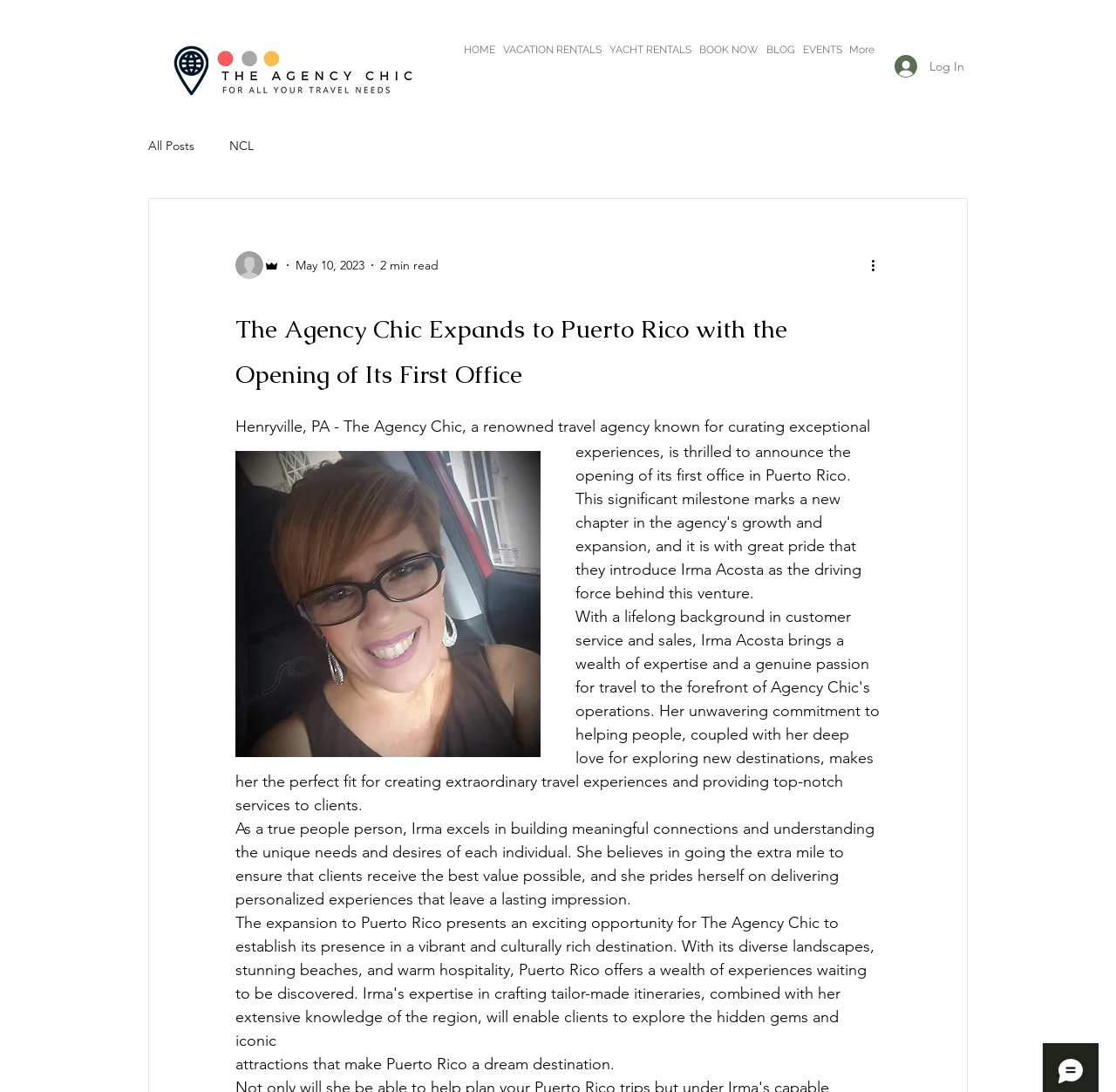Identify the bounding box coordinates for the region of the element that should be clicked to carry out the instruction: "Click on the Log In button". The bounding box coordinates should be four float numbers between 0 and 1, i.e., [left, top, right, bottom].

[0.791, 0.046, 0.875, 0.076]